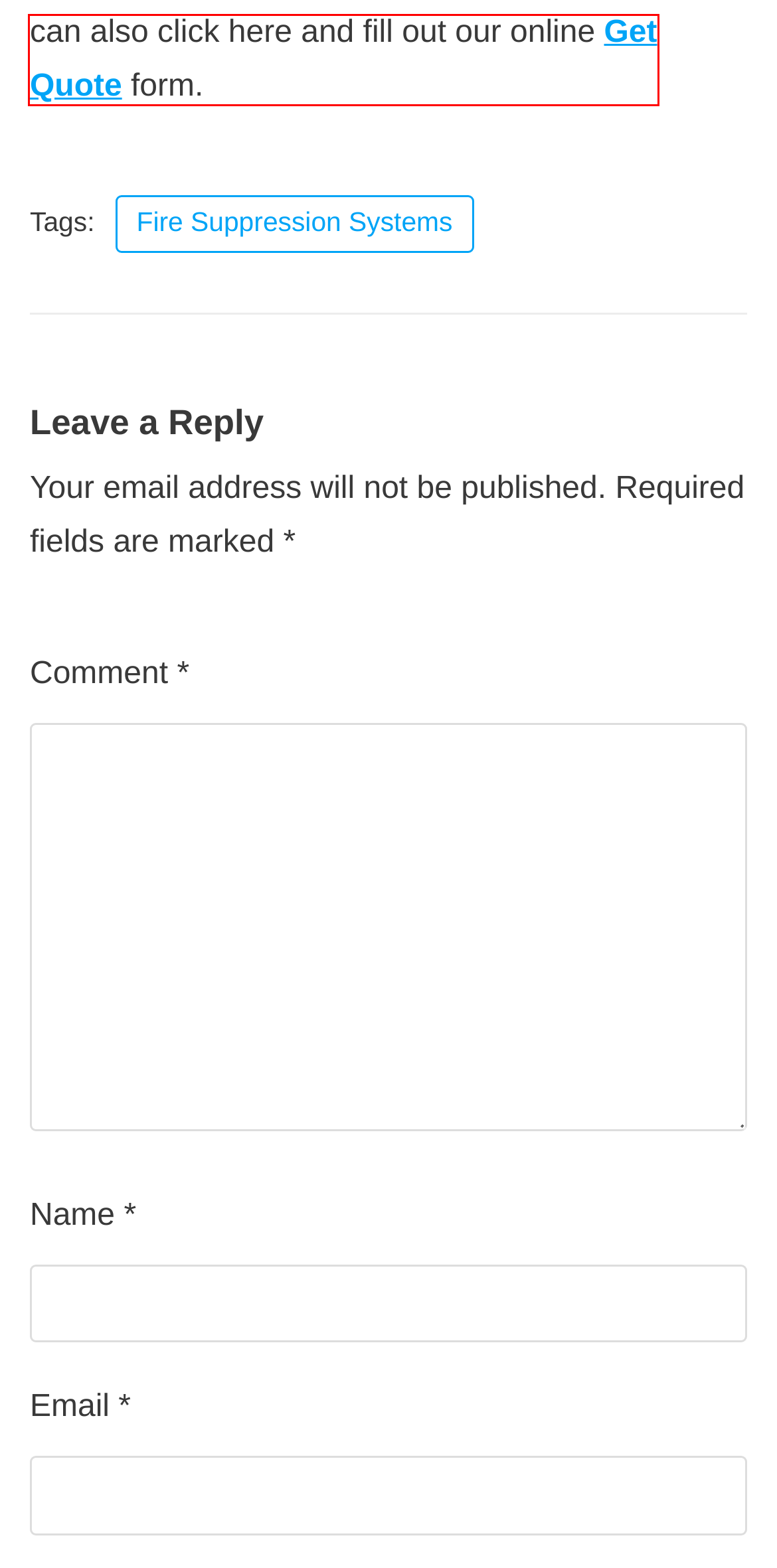You have a screenshot of a webpage with a red rectangle bounding box around a UI element. Choose the best description that matches the new page after clicking the element within the bounding box. The candidate descriptions are:
A. Emergency Systems – Brazas Fire
B. Paint Booth Fire Suppression Systems – Brazas Fire
C. Fire Suppression Systems – Brazas Fire
D. Fire Extinguishers – Brazas Fire
E. Fire Hydrants – Brazas Fire
F. Hood Cleaning – Brazas Fire
G. Get Quote – Brazas Fire
H. Kevin Kenealy – Brazas Fire

G